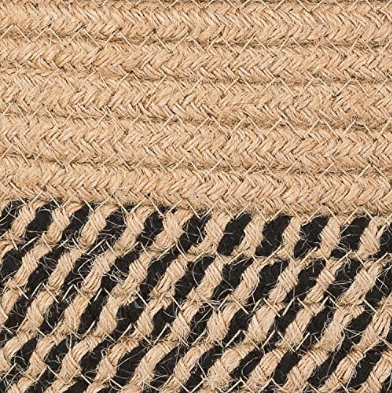Elaborate on the image by describing it in detail.

The image features a close-up view of the CHICVITA Large Basket for storage, highlighting its unique woven texture. The basket showcases a distinctive design with natural fibers, primarily in beige and black tones. The intricate weaving pattern exhibits the craftsmanship involved, blending seamlessly between the light, straw-like material and darker, contrasting stripes. This versatile storage solution not only enhances organizational efforts but also adds a touch of bohemian style to any space. Ideal for decluttering your home, the basket's attractive appearance makes it a practical yet decorative choice for contemporary interiors.